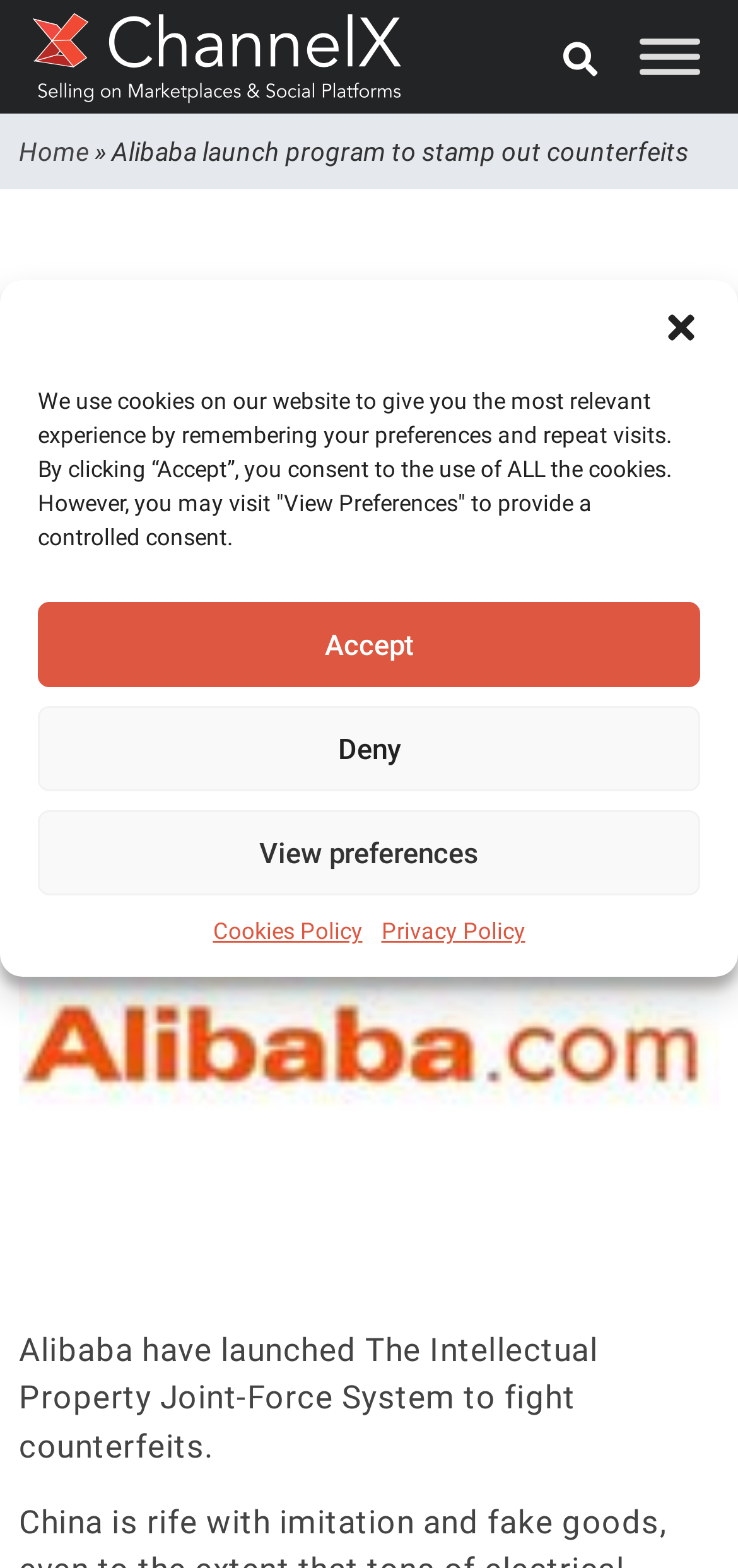Describe every aspect of the webpage in a detailed manner.

The webpage is about Alibaba's launch of a program to combat counterfeits. At the top left corner, there is a logo of ChannelX, accompanied by a search bar and a toggle menu button on the top right corner. Below the logo, there is a heading that reads "Alibaba launch program to stamp out counterfeits". 

On the top center of the page, there is a dialog box for managing cookie consent, which includes a description of the website's cookie policy, buttons to accept, deny, or view preferences, and links to the cookies policy and privacy policy. 

The main content of the webpage is divided into sections. The first section has a title "Alibaba launch program to stamp out counterfeits" and a subtitle "No primary category set". Below the title, there is a timestamp showing the date "4 Jul 2016" and a byline "by Chris Dawson". 

There are three social media sharing buttons, namely LinkedIn, Twitter, and Facebook, aligned horizontally below the byline. The main article starts below the sharing buttons, with the first sentence "Alibaba have launched The Intellectual Property Joint-Force System to fight counterfeits."